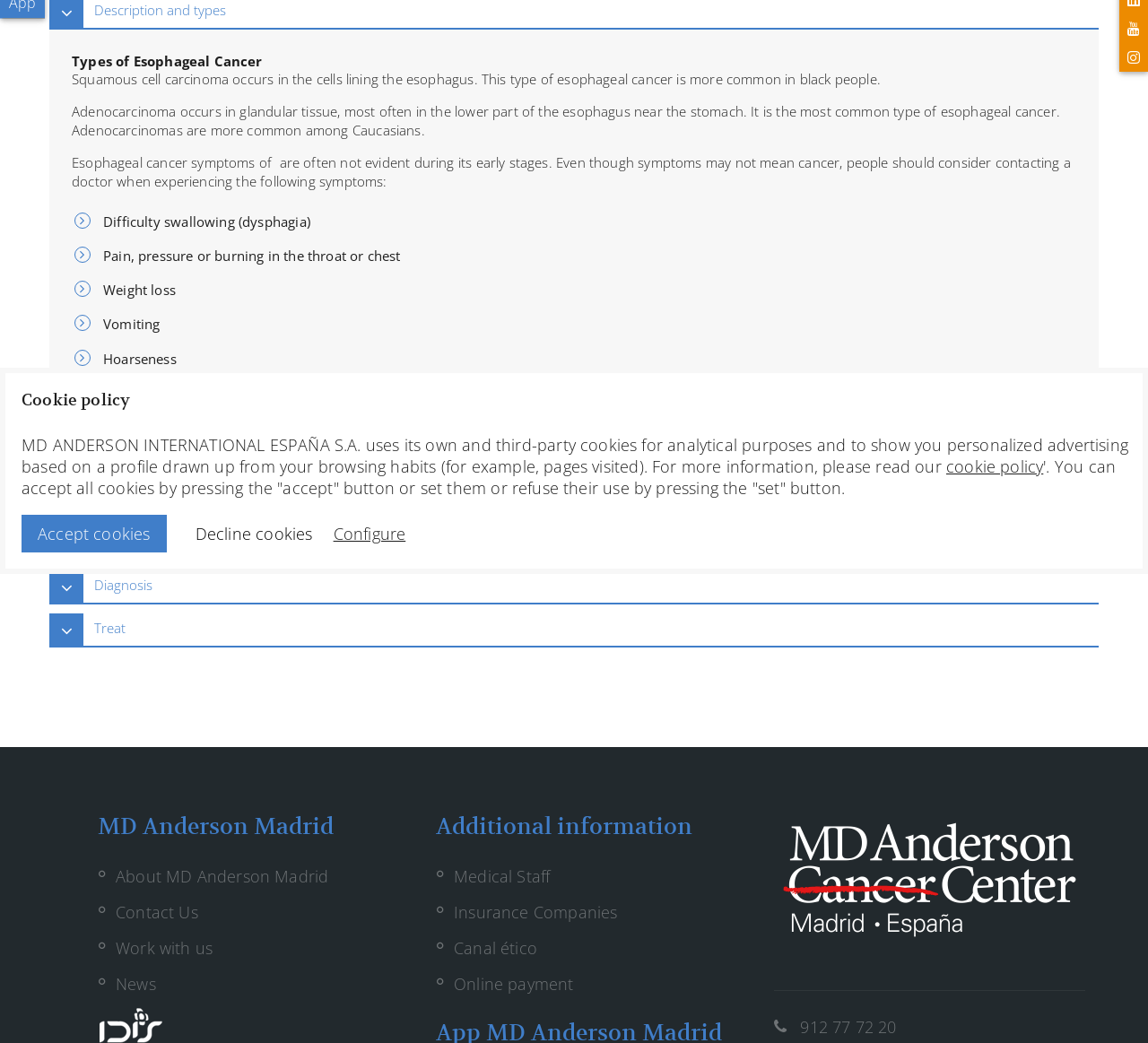Given the element description cookie policy, specify the bounding box coordinates of the corresponding UI element in the format (top-left x, top-left y, bottom-right x, bottom-right y). All values must be between 0 and 1.

[0.824, 0.437, 0.909, 0.457]